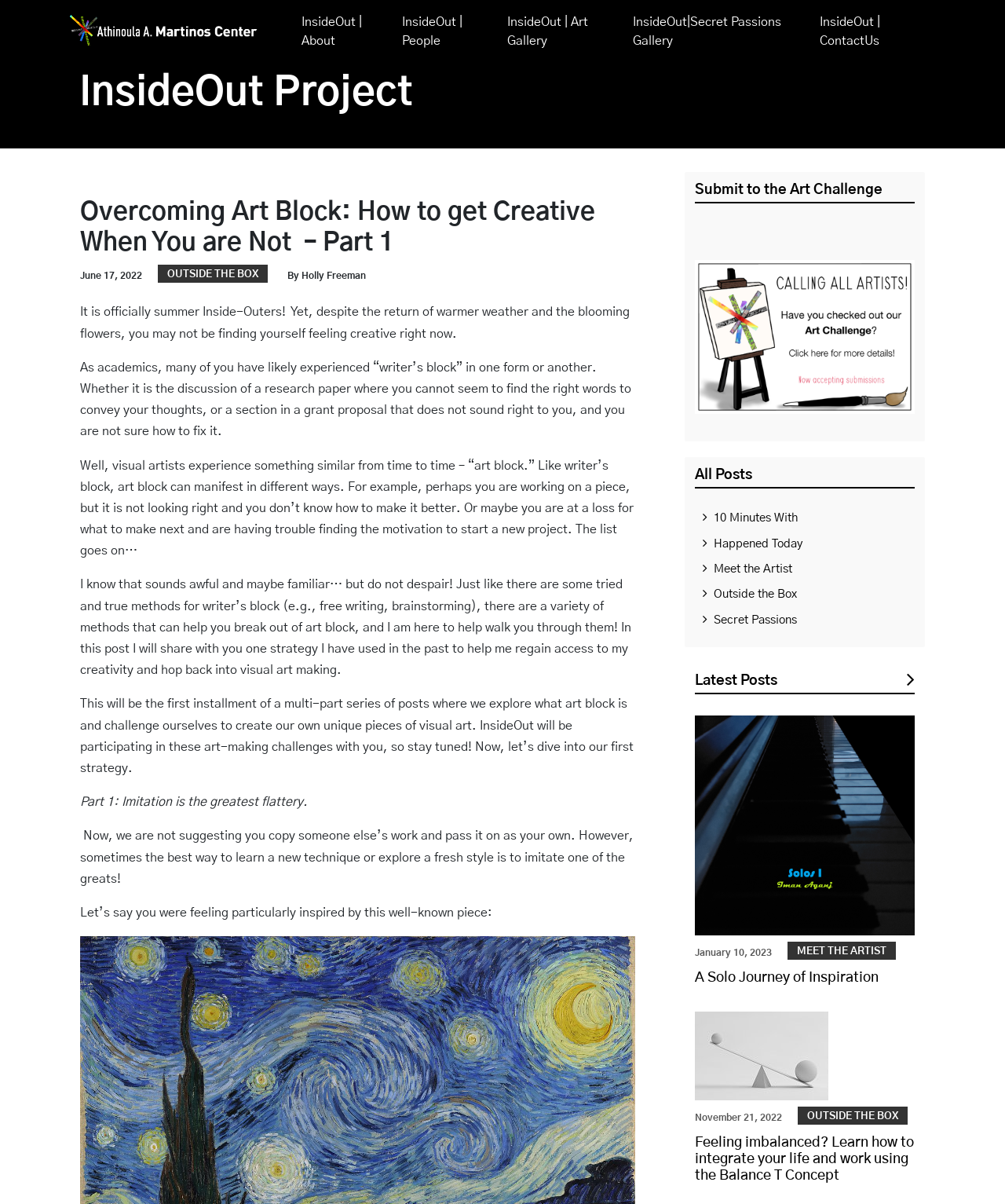What is the theme of the art challenge?
Using the information from the image, give a concise answer in one word or a short phrase.

Visual art